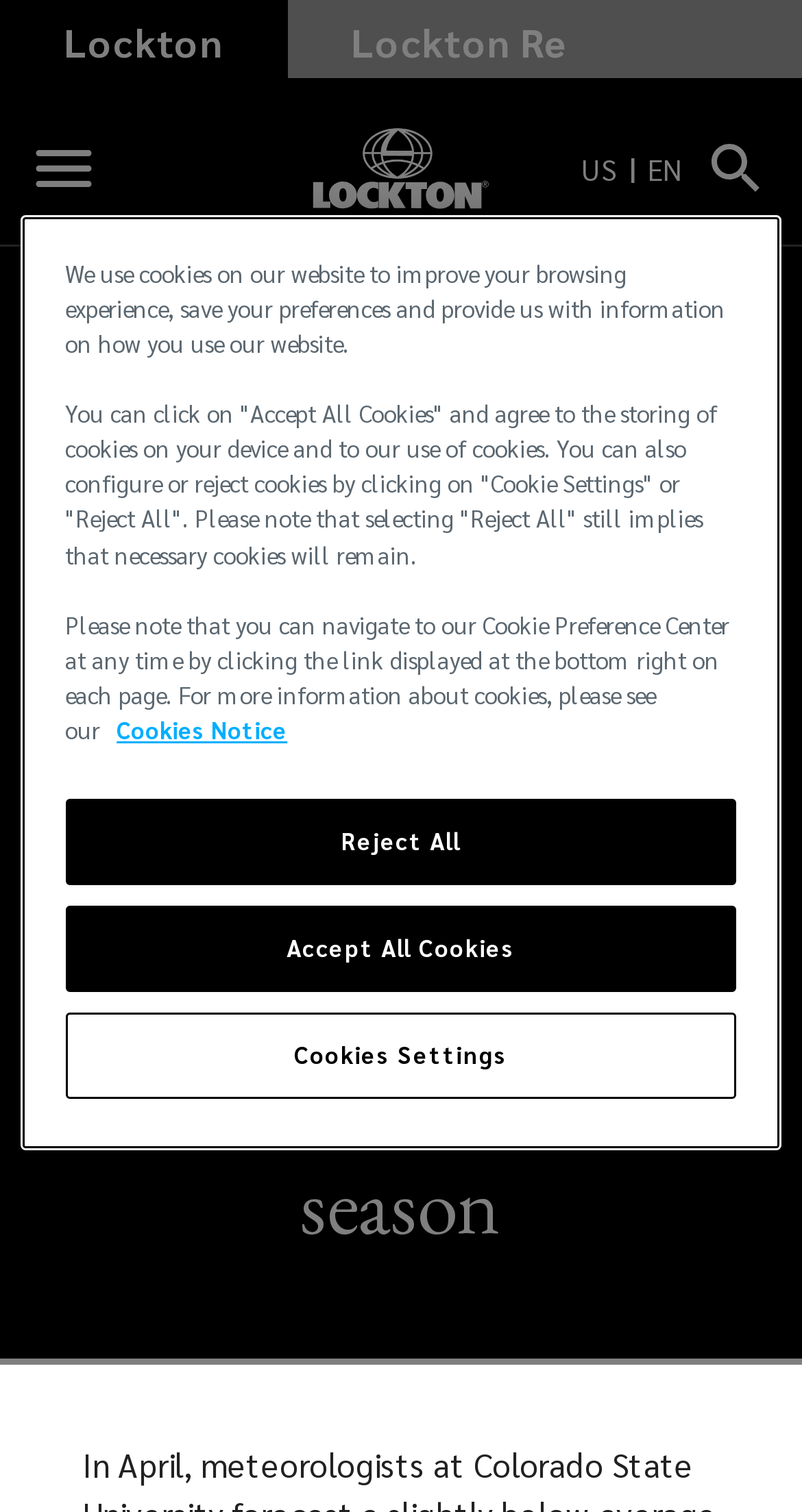Generate a thorough caption detailing the webpage content.

The webpage is about hurricane season, specifically discussing three reasons to stay on alert for the rest of the season. At the top left, there is a link to "Skip to main content". Next to it, there is a logo of Lockton Re, a company that seems to be related to insurance or reinsurance. 

On the top right, there are three buttons: "Menu", "US EN", and "Open search bar". The "US EN" button has a dropdown menu with a flag icon. Below these buttons, there is a heading that reads "ARTICLES / AUGUST 30, 2023", indicating that the article was published on that date. 

The main heading of the article is "3 reasons to stay on alert for the rest of hurricane season", which takes up a significant portion of the page. 

At the bottom of the page, there is a privacy notice that explains how the website uses cookies. The notice is divided into sections, with buttons to "Accept All Cookies", "Reject All", or configure cookie settings. There is also a link to "More information about your privacy" and a mention of a Cookie Preference Center that can be accessed from the bottom right of each page.